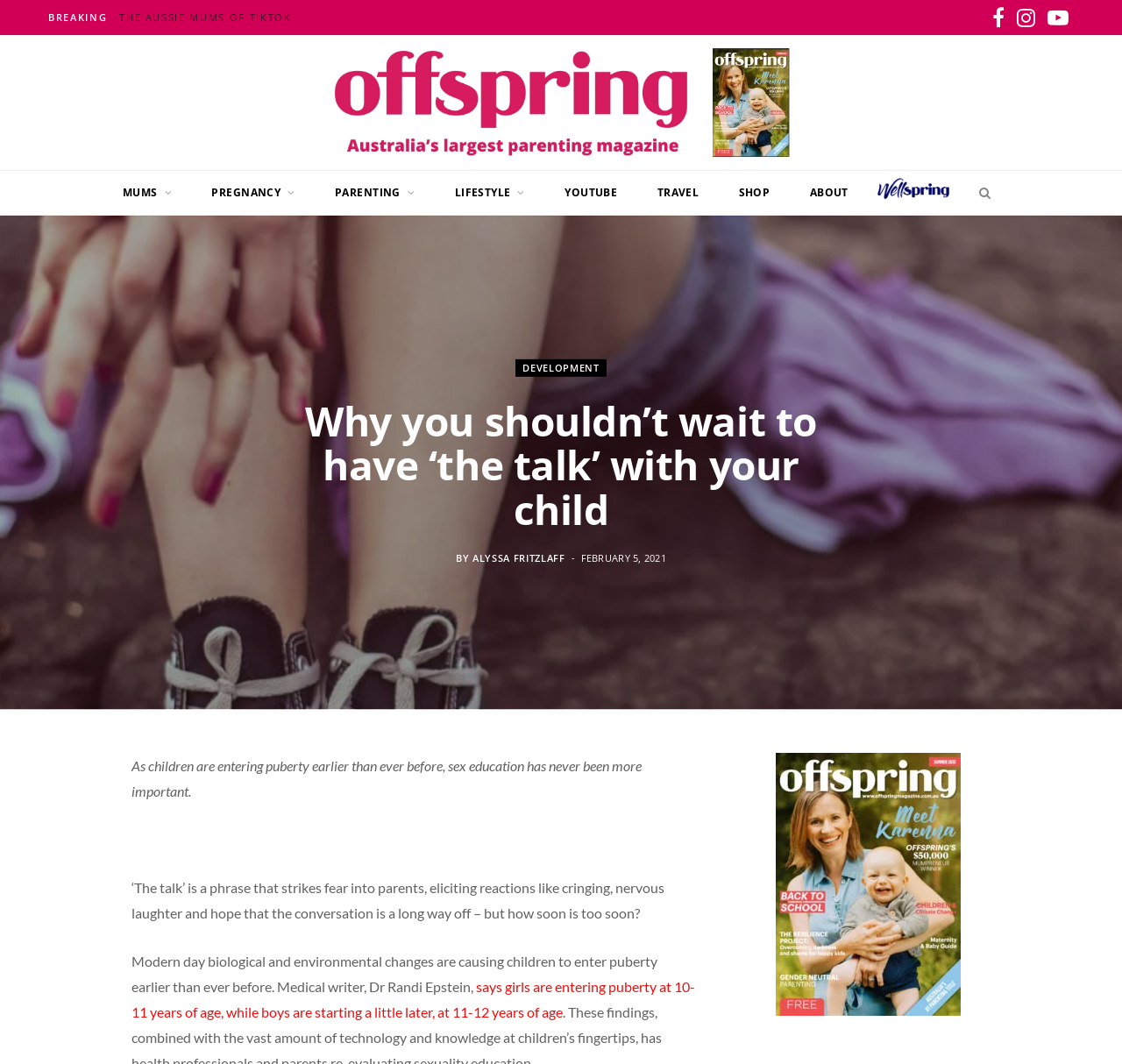Locate the bounding box coordinates of the element's region that should be clicked to carry out the following instruction: "Click on the Facebook link". The coordinates need to be four float numbers between 0 and 1, i.e., [left, top, right, bottom].

[0.88, 0.0, 0.9, 0.033]